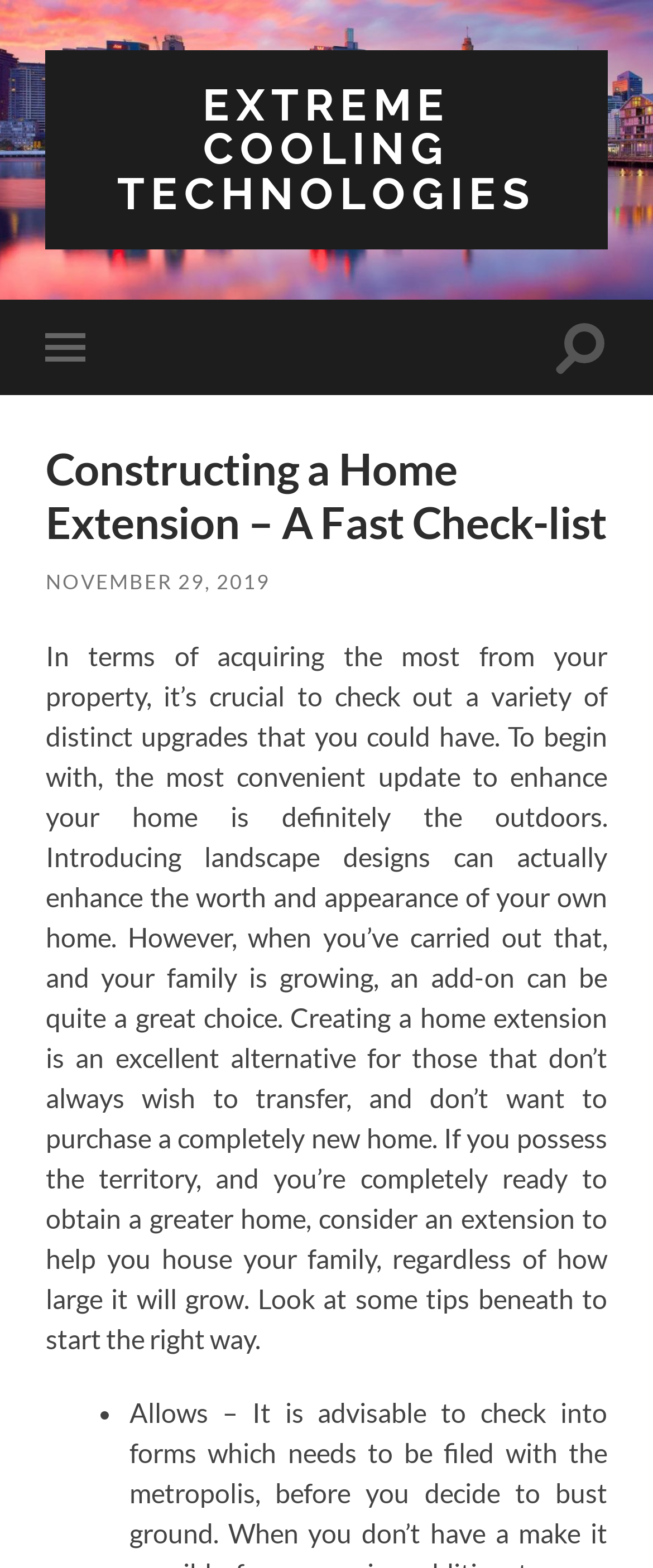What is the purpose of introducing landscape design?
Provide a detailed answer to the question, using the image to inform your response.

According to the text, introducing landscape design can actually enhance the worth and appearance of one's home, which suggests that it is a desirable upgrade to consider when looking to improve one's property.